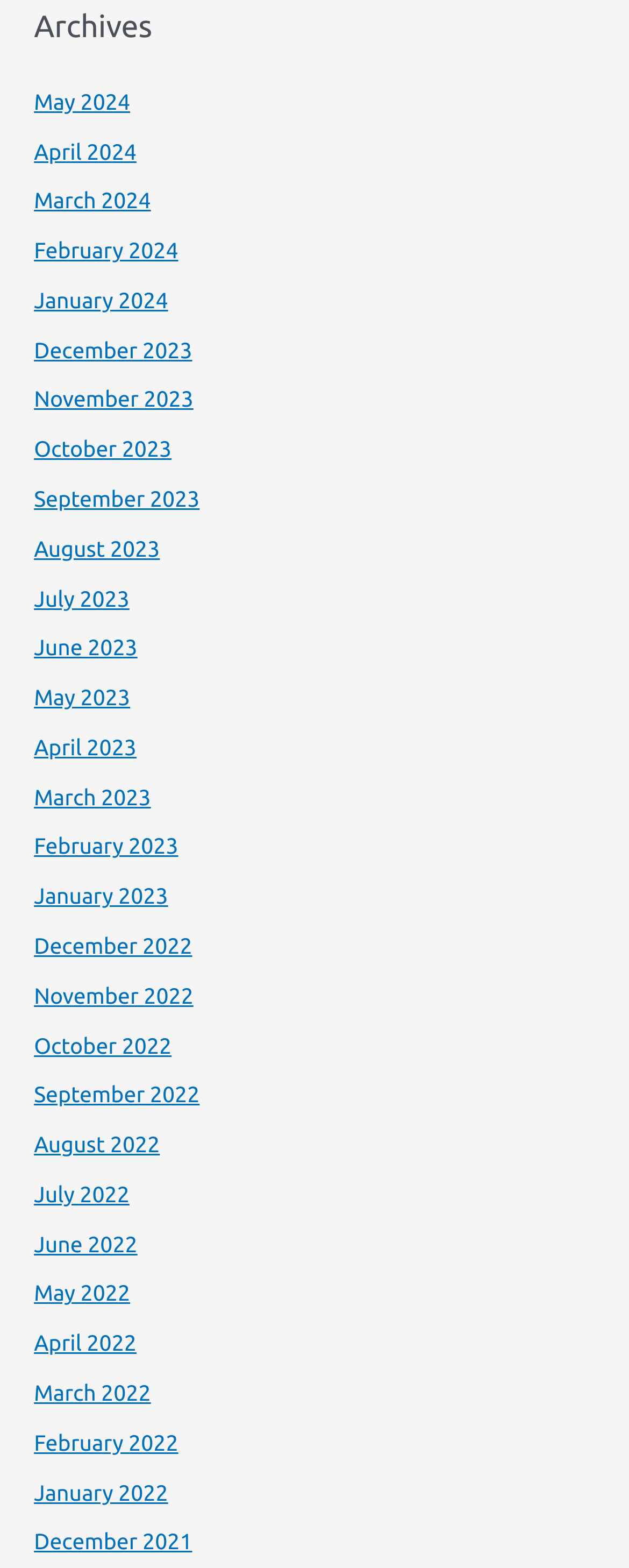What is the earliest month listed in the archives?
Based on the image, answer the question with as much detail as possible.

I looked at the list of links under the 'Archives' navigation menu and found that the last link is 'December 2021', which is the earliest month listed.